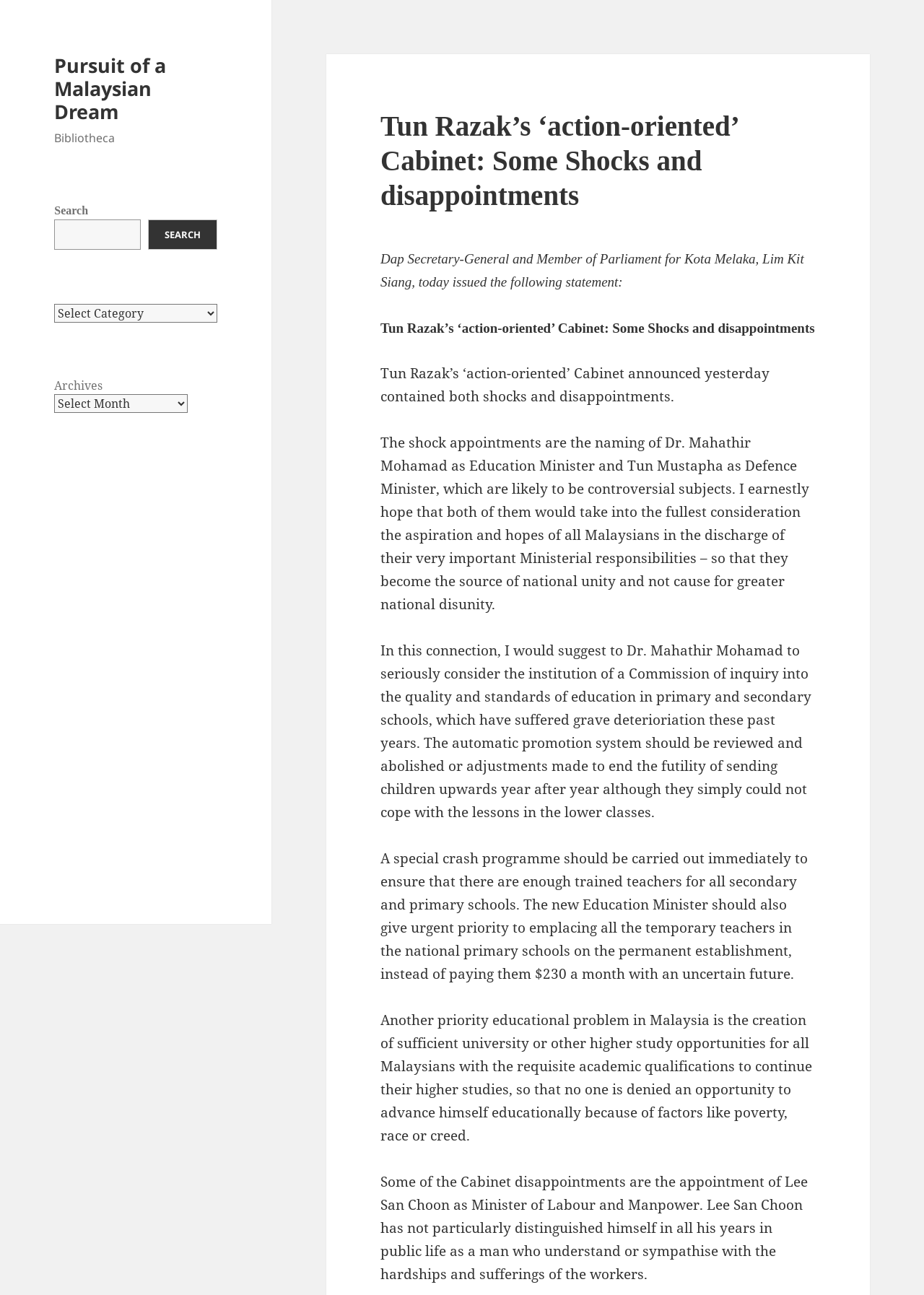Answer the following query with a single word or phrase:
What is the problem with university opportunities in Malaysia?

Insufficient opportunities